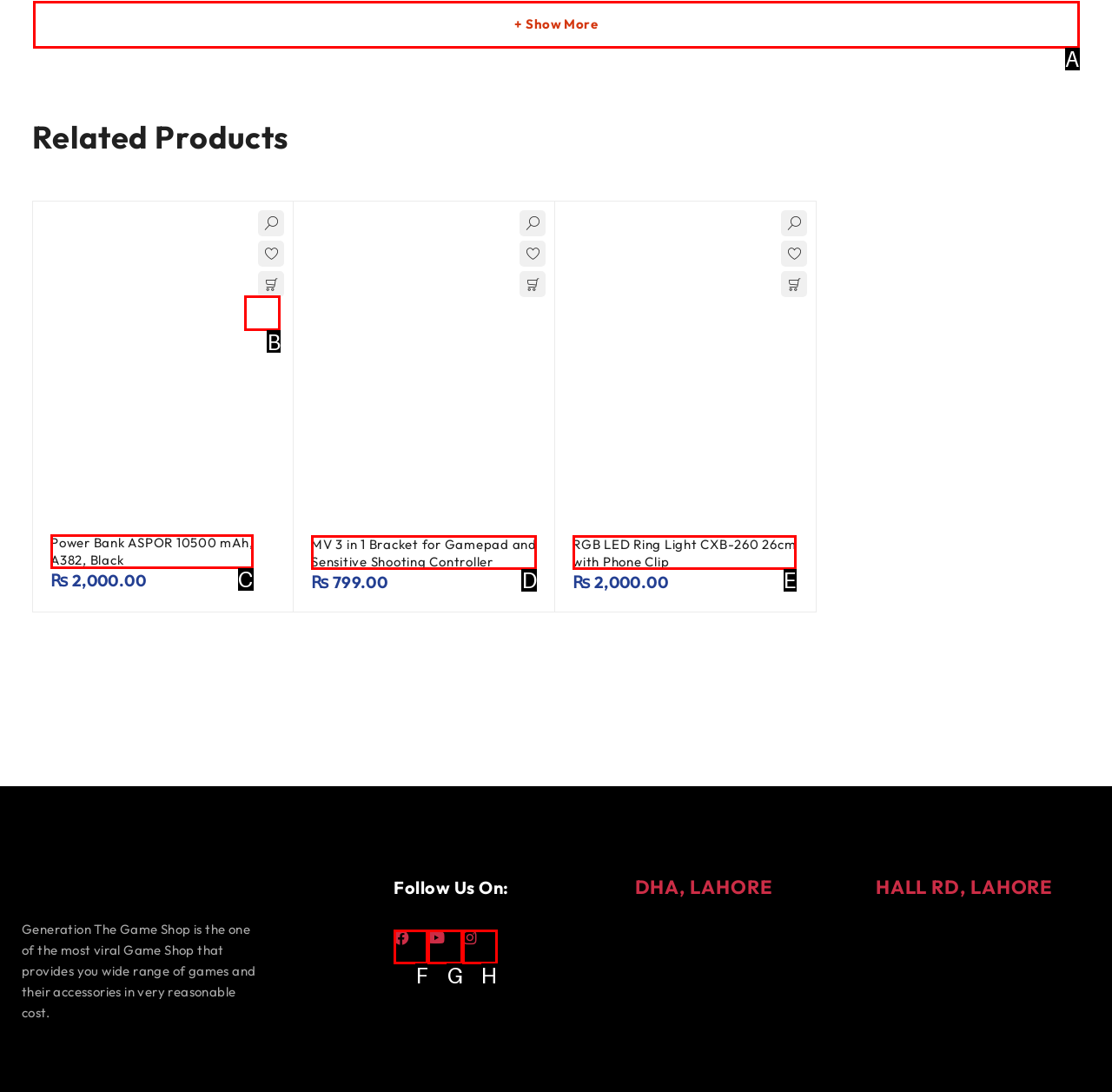Select the correct UI element to complete the task: Click on 'Add to cart: “Power Bank ASPOR 10500 mAh, A382, Black”'
Please provide the letter of the chosen option.

B